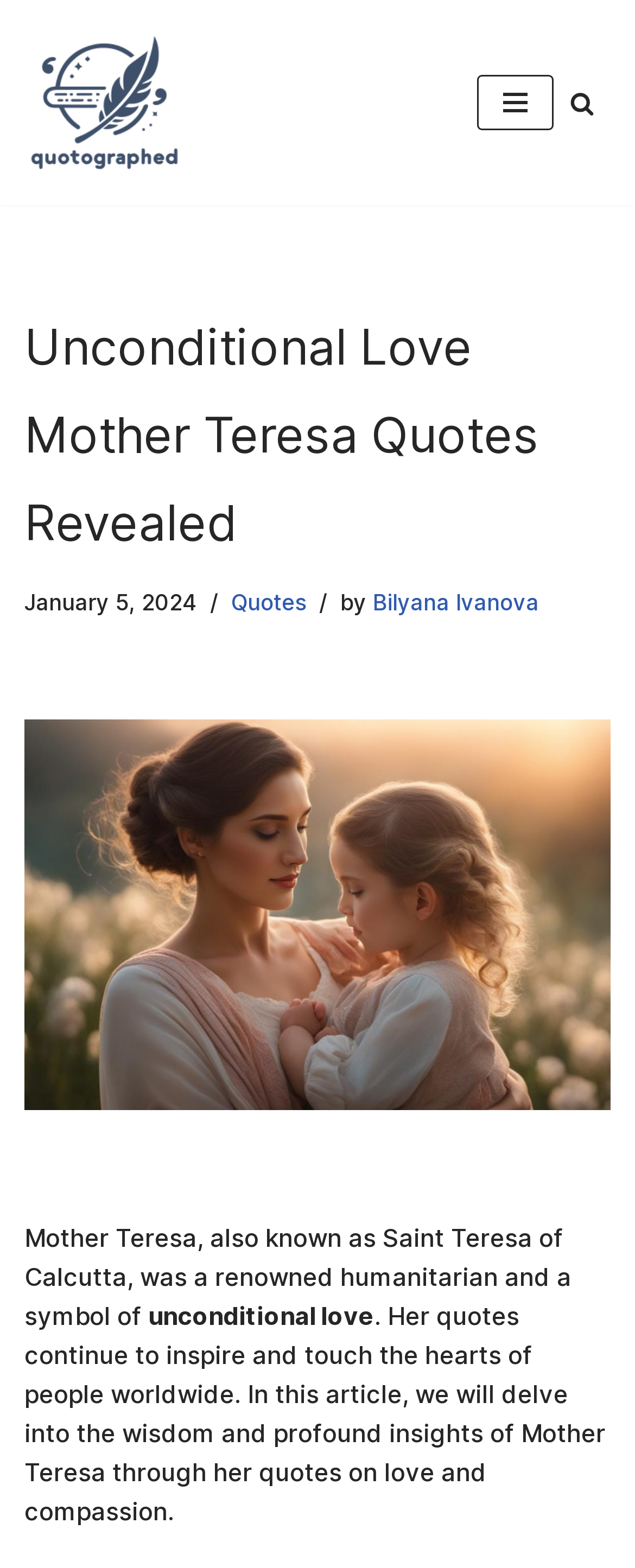What is the name of the humanitarian mentioned in the article?
Answer with a single word or phrase, using the screenshot for reference.

Mother Teresa